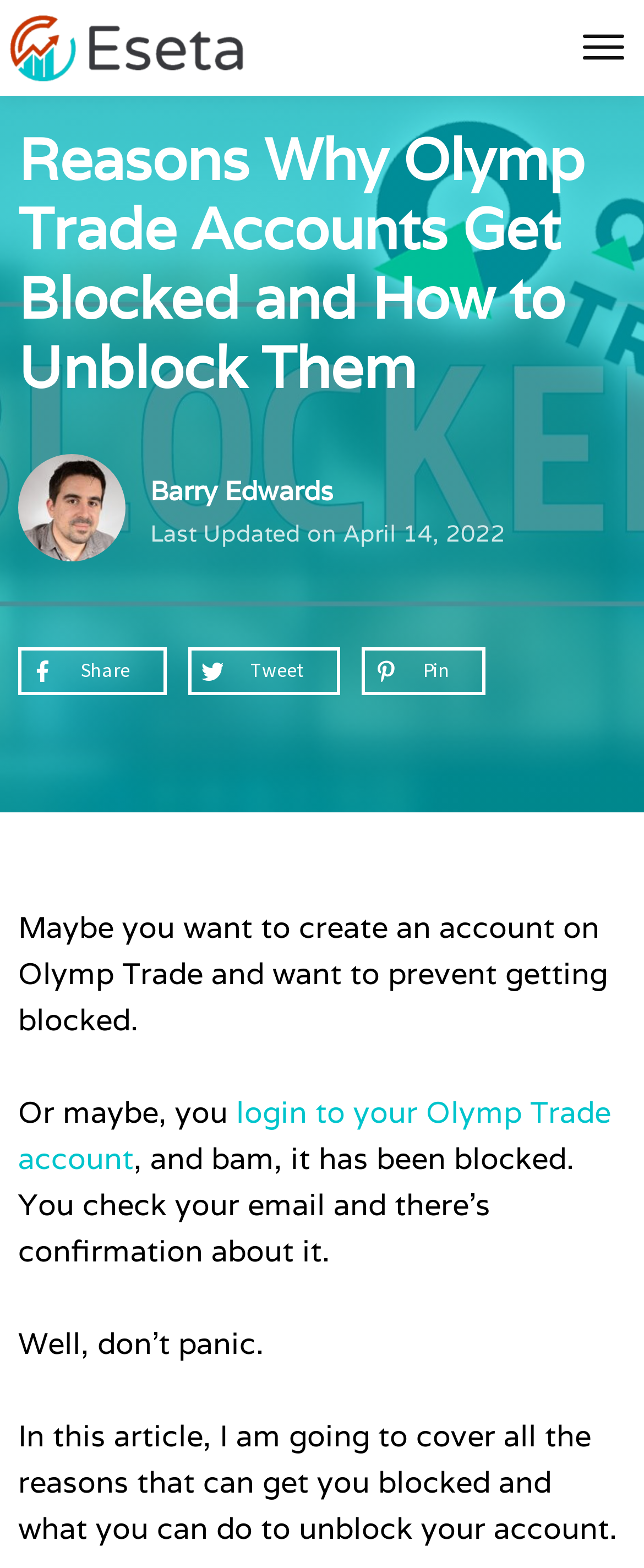What can you do if your Olymp Trade account is blocked?
Please answer the question with a single word or phrase, referencing the image.

Don't panic